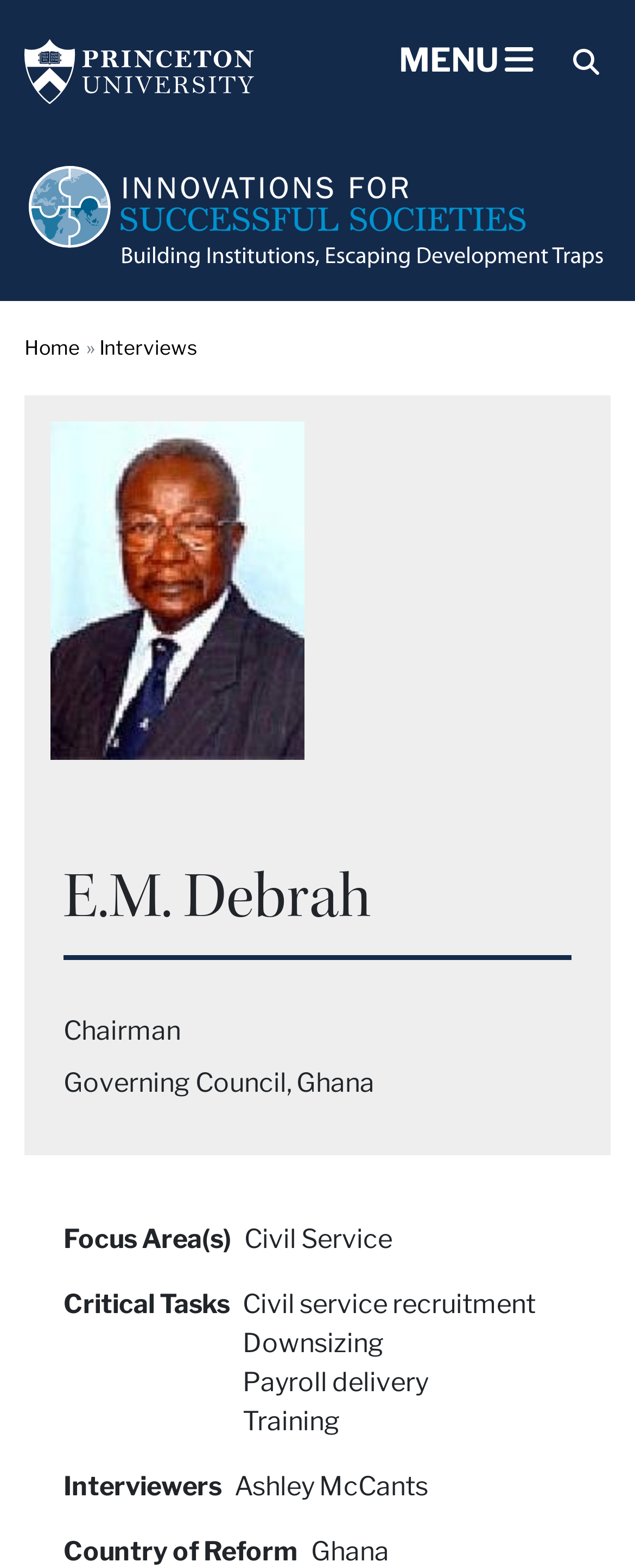Please determine the bounding box coordinates for the element with the description: "Interviews".

[0.156, 0.214, 0.31, 0.229]